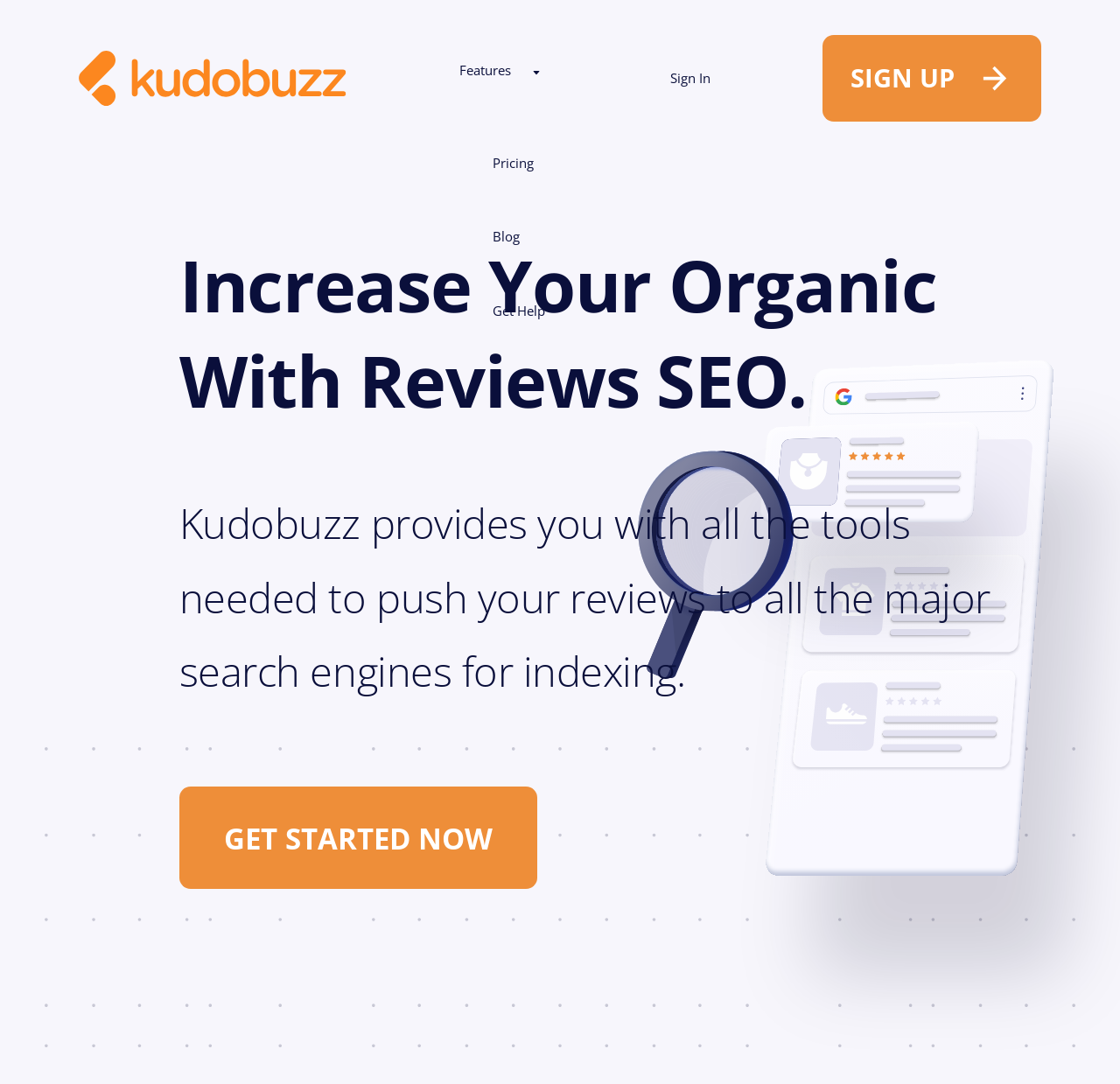Generate a thorough explanation of the webpage's elements.

The webpage is about Kudobuzz, a platform that helps businesses increase their organic traffic and sales with ratings, photo reviews, and social proof. 

At the top left, there is a logo, which is an image linked to the homepage. 

Below the logo, there is a navigation menu with four links: "Features", "Pricing", "Blog", and "Get Help", aligned horizontally. 

To the right of the navigation menu, there is a "Sign In" link and a prominent "SIGN UP" button with an icon. 

The main content area is divided into two sections. The top section has a heading that reads "Increase Your Organic With Reviews SEO." Below the heading, there is a paragraph of text that explains how Kudobuzz provides tools to push reviews to major search engines for indexing. 

At the bottom of the main content area, there is a call-to-action button that says "GET STARTED NOW".